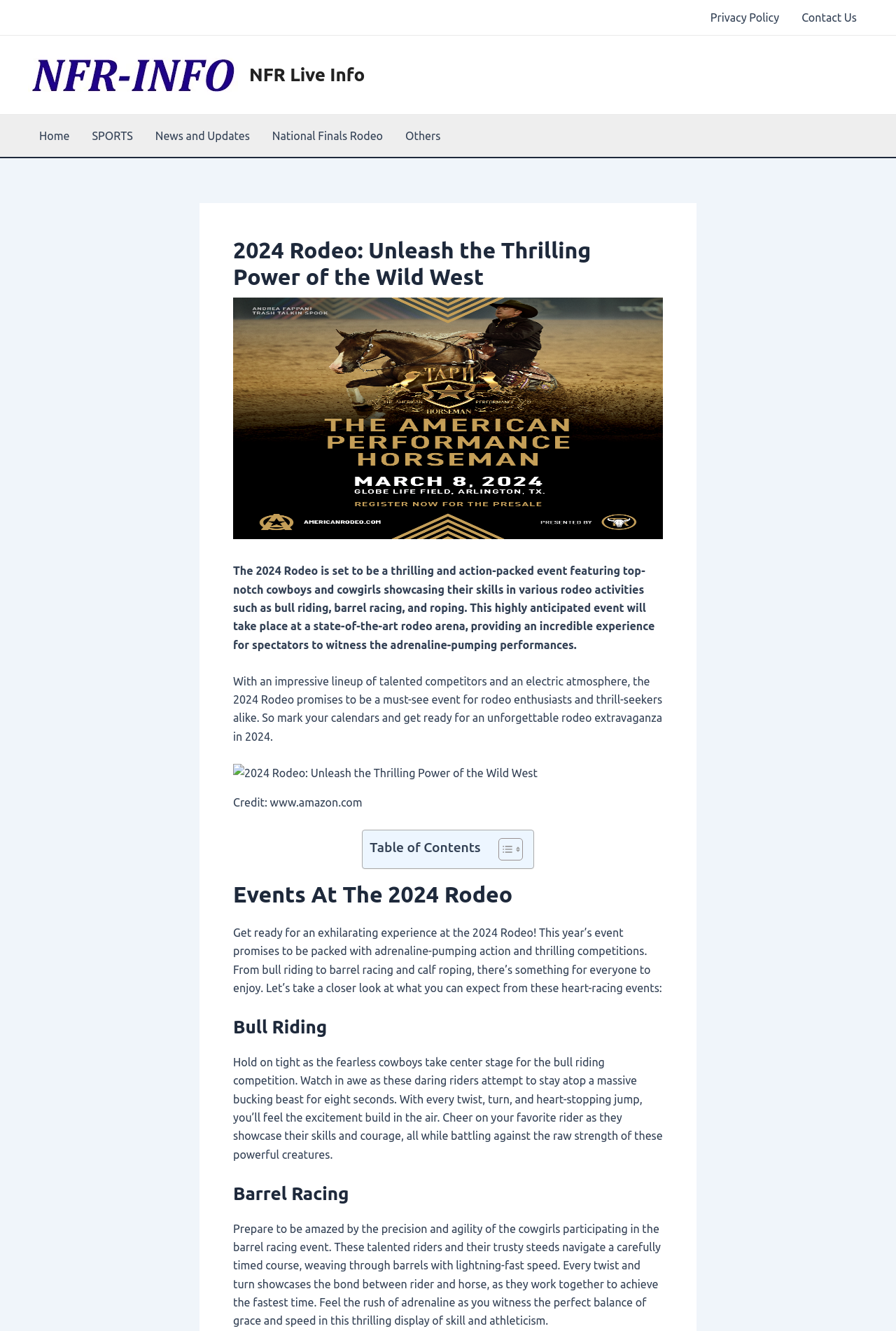Identify the bounding box coordinates of the region I need to click to complete this instruction: "Read about 'Barrel Racing'".

[0.26, 0.888, 0.74, 0.906]